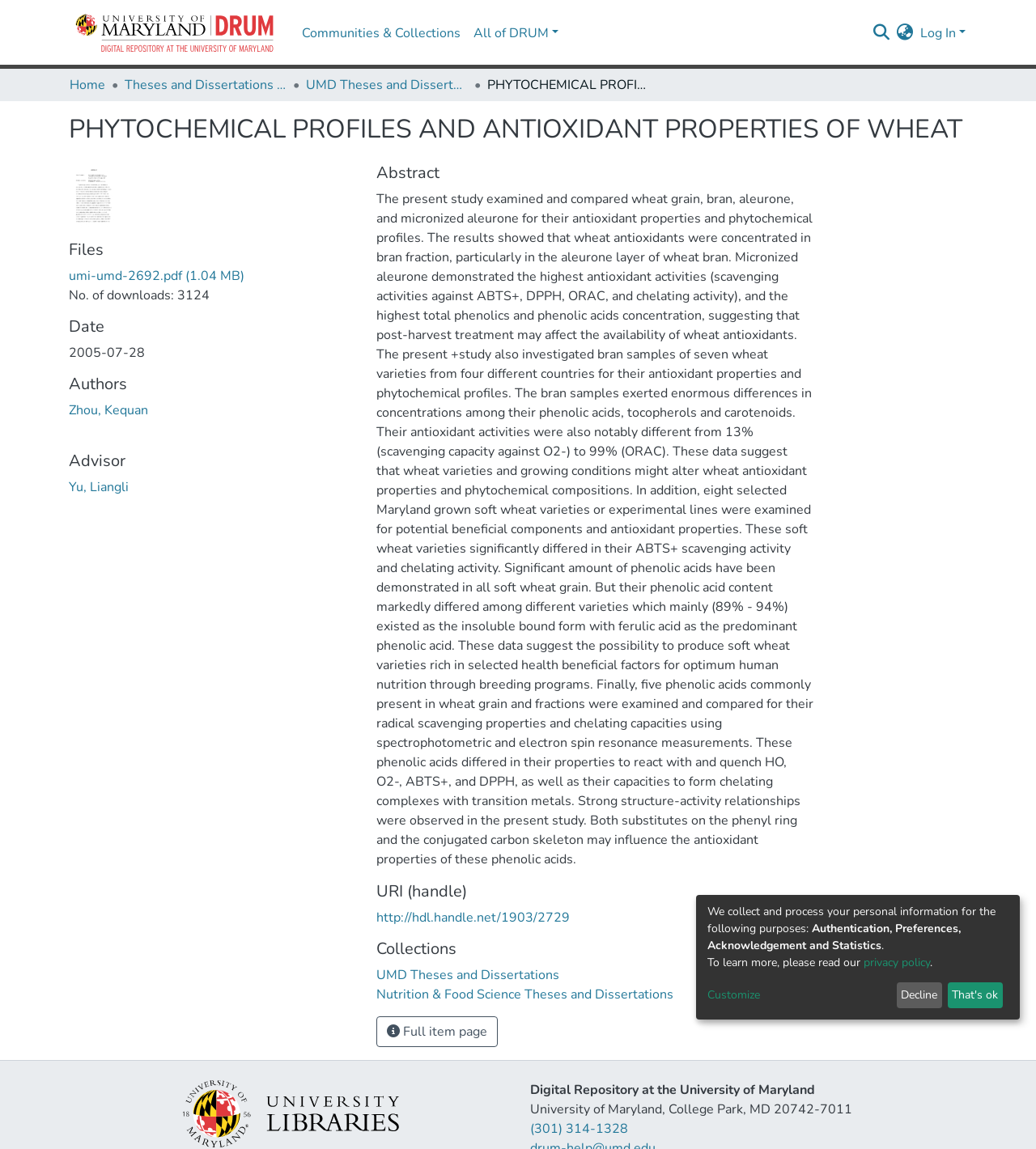How many downloads does the file have?
Look at the screenshot and give a one-word or phrase answer.

3124